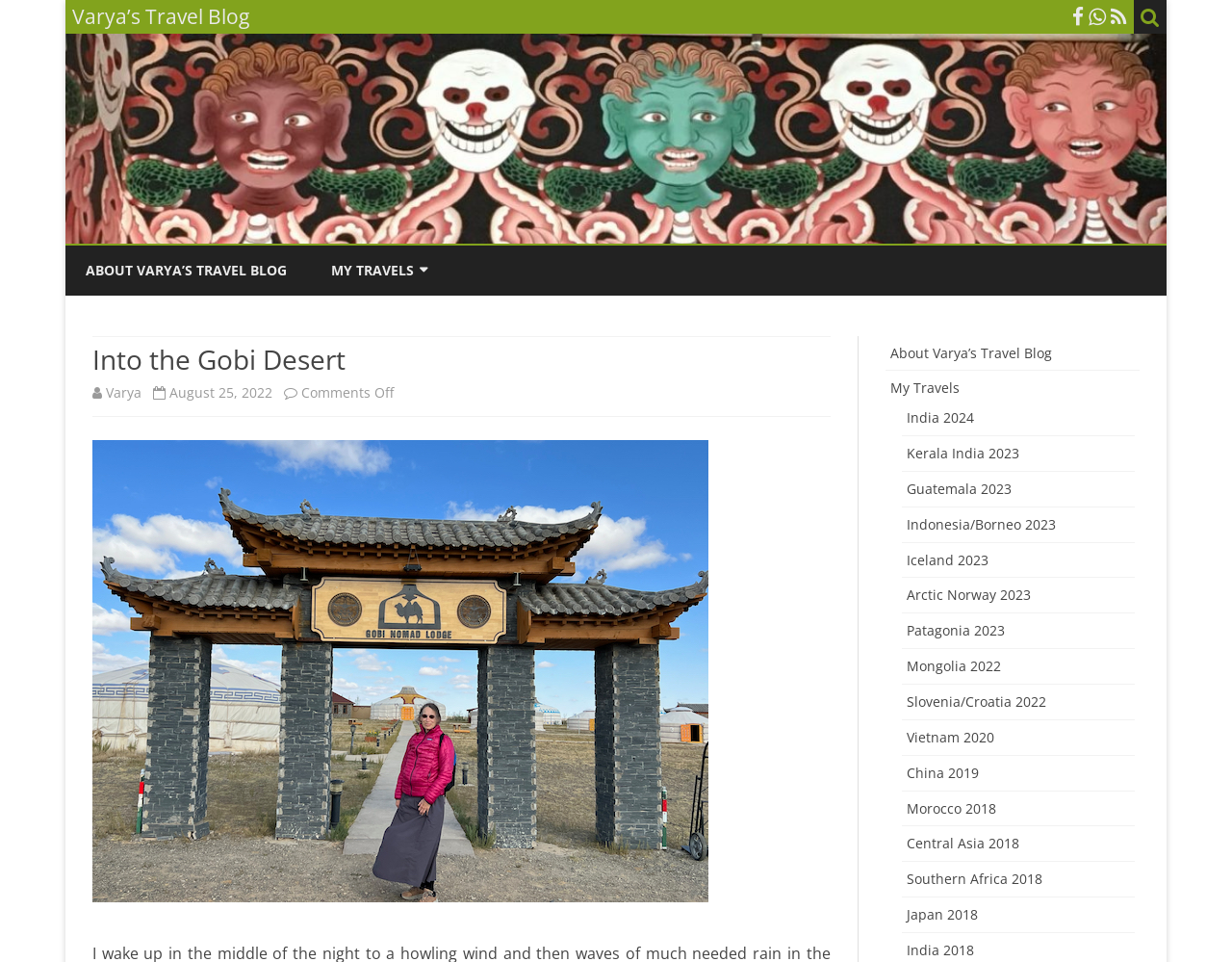Please locate the bounding box coordinates for the element that should be clicked to achieve the following instruction: "Read comments on Into the Gobi Desert". Ensure the coordinates are given as four float numbers between 0 and 1, i.e., [left, top, right, bottom].

[0.245, 0.399, 0.32, 0.418]